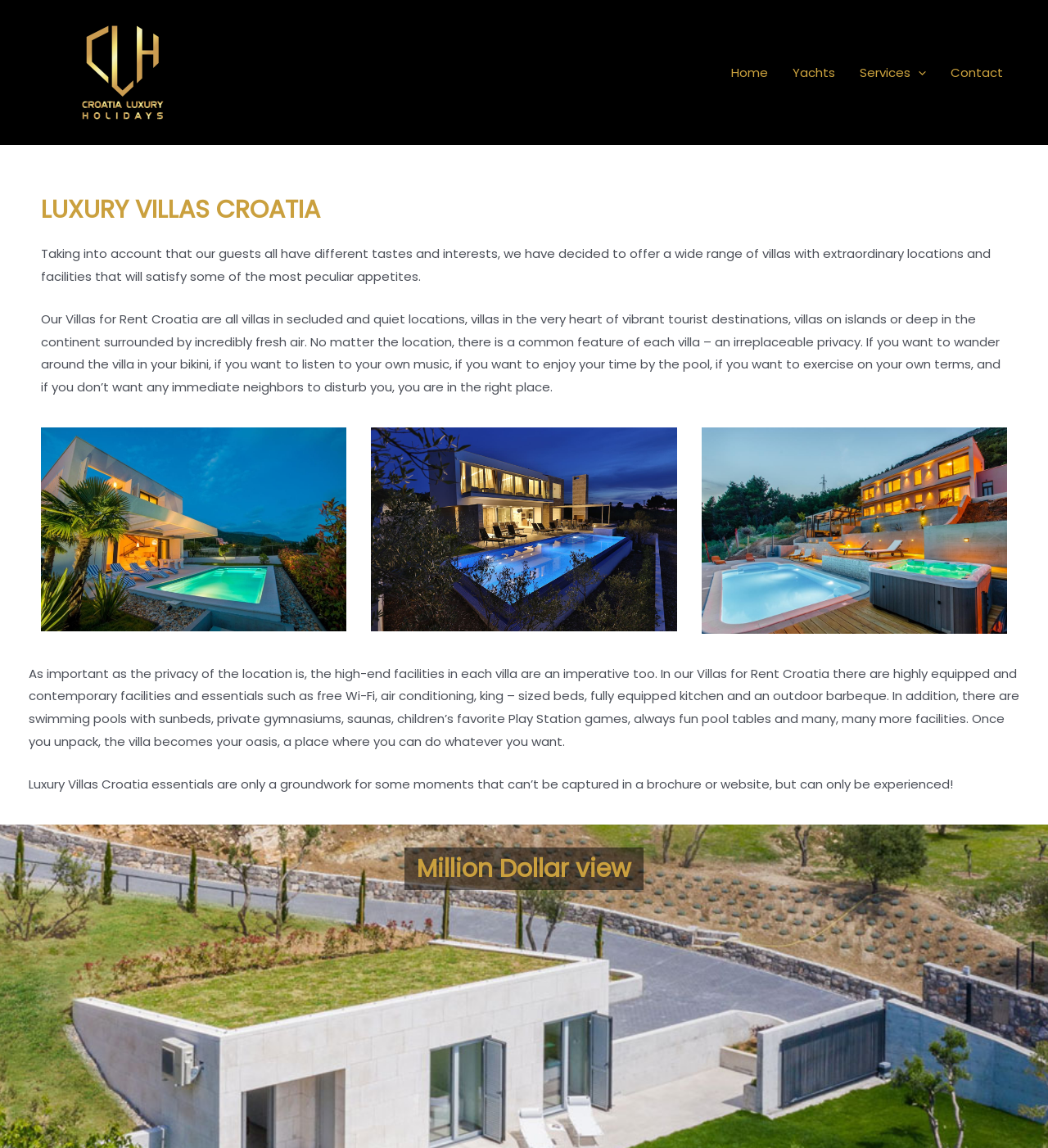What is the 'Million Dollar view'?
Using the image as a reference, answer with just one word or a short phrase.

A type of villa